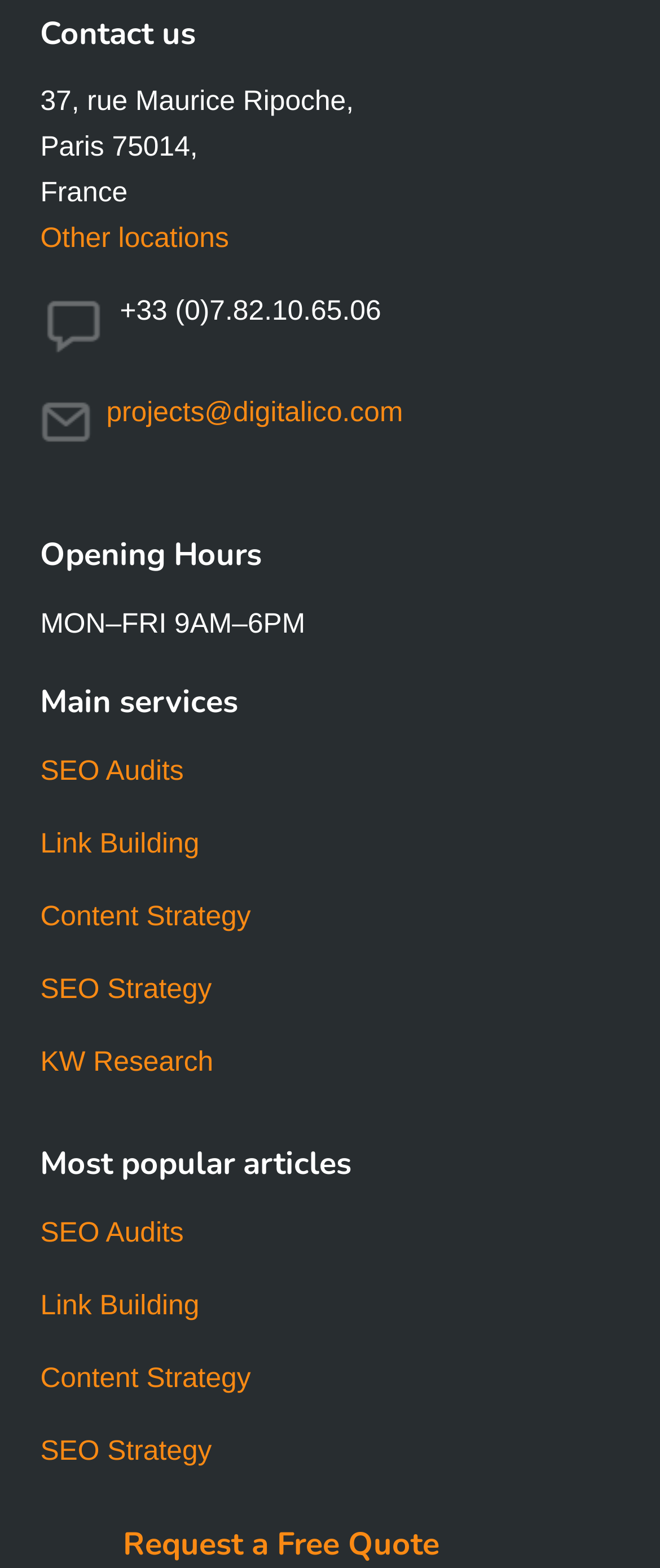Using the description "SEO Strategy", locate and provide the bounding box of the UI element.

[0.061, 0.915, 0.321, 0.935]